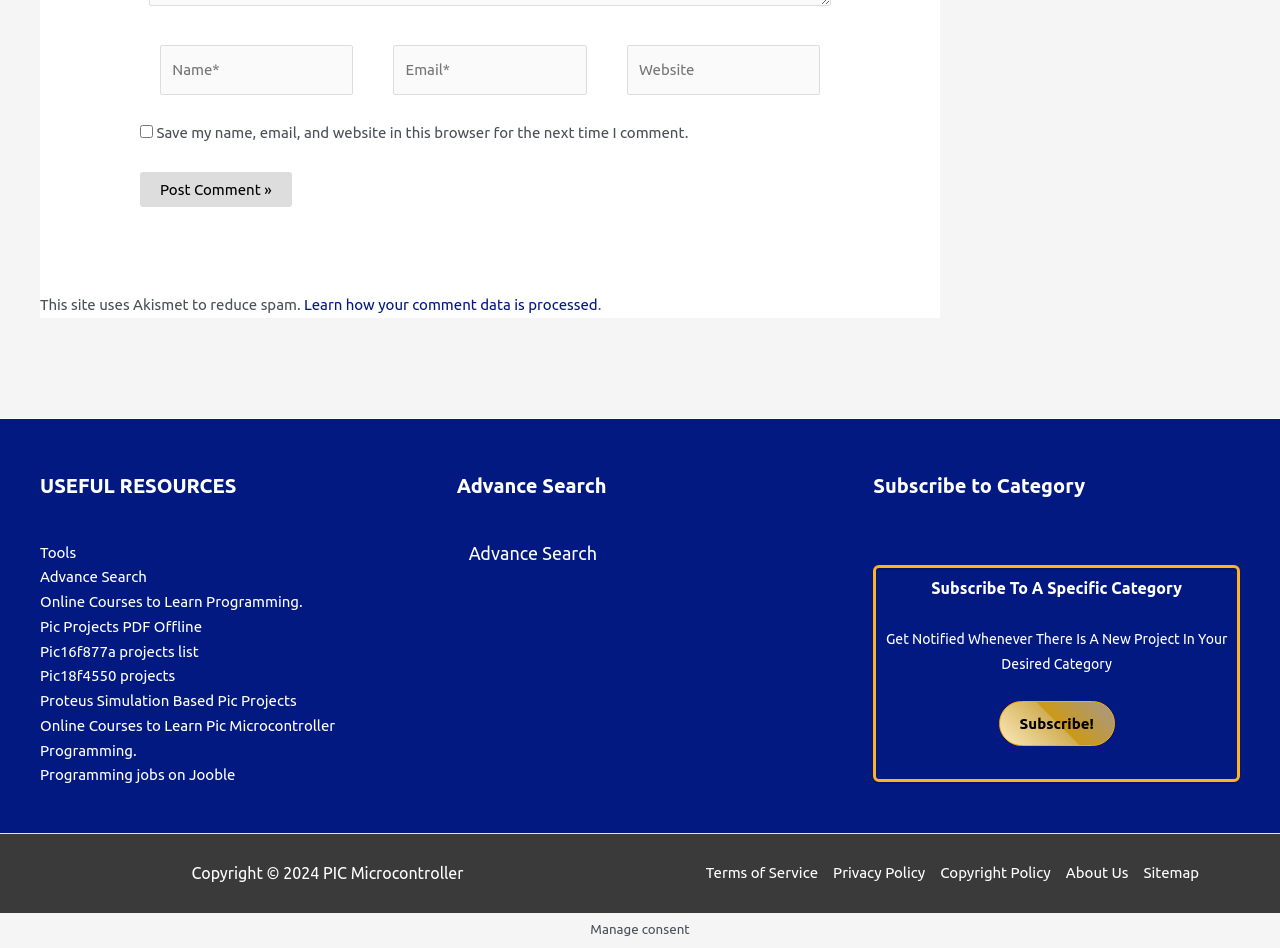Please identify the bounding box coordinates of the region to click in order to complete the task: "Click the 'Advance Search' link". The coordinates must be four float numbers between 0 and 1, specified as [left, top, right, bottom].

[0.031, 0.599, 0.115, 0.617]